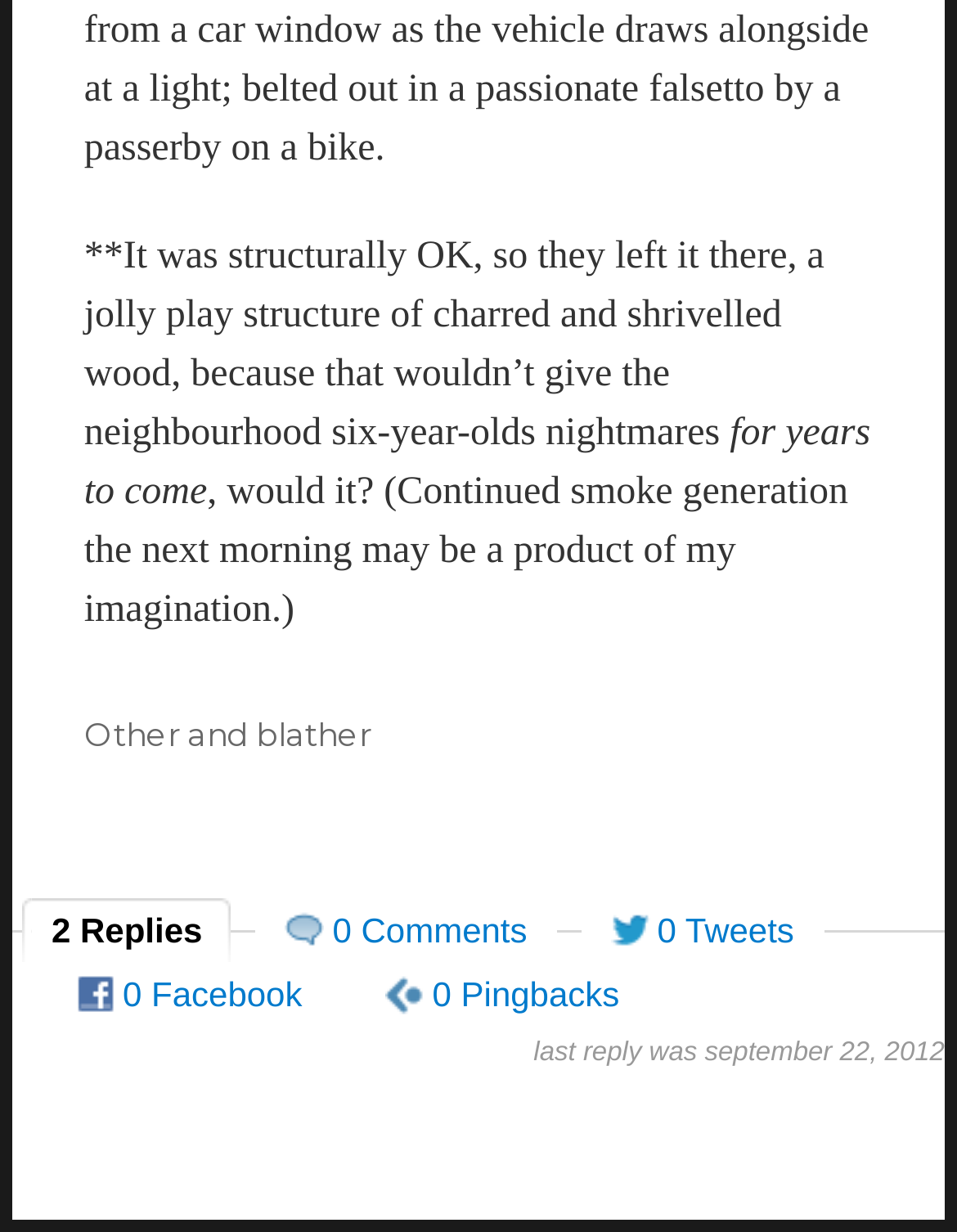Give a one-word or short phrase answer to the question: 
What is the topic of the article?

play structure